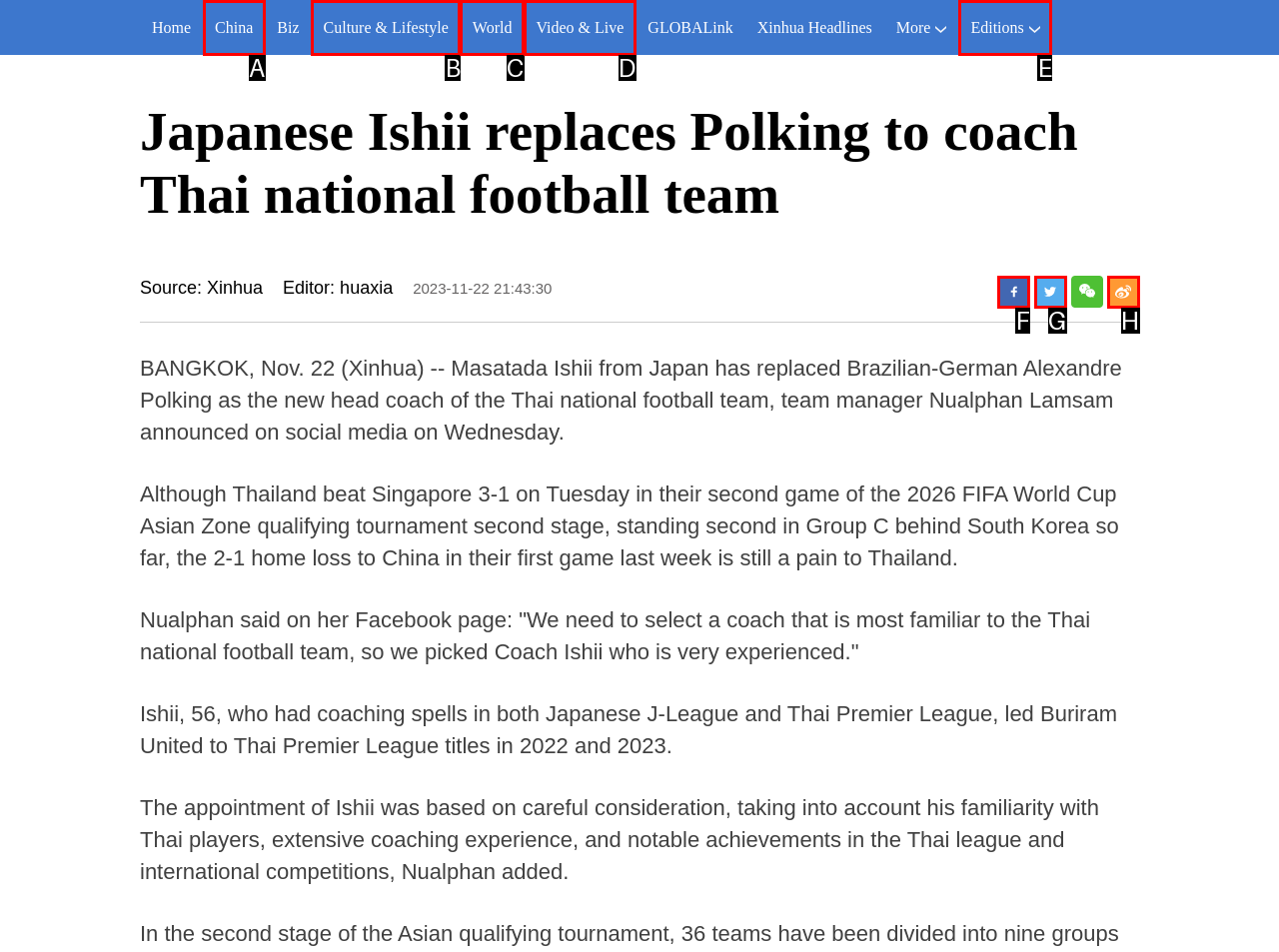Determine which option fits the element description: Video & Live
Answer with the option’s letter directly.

D